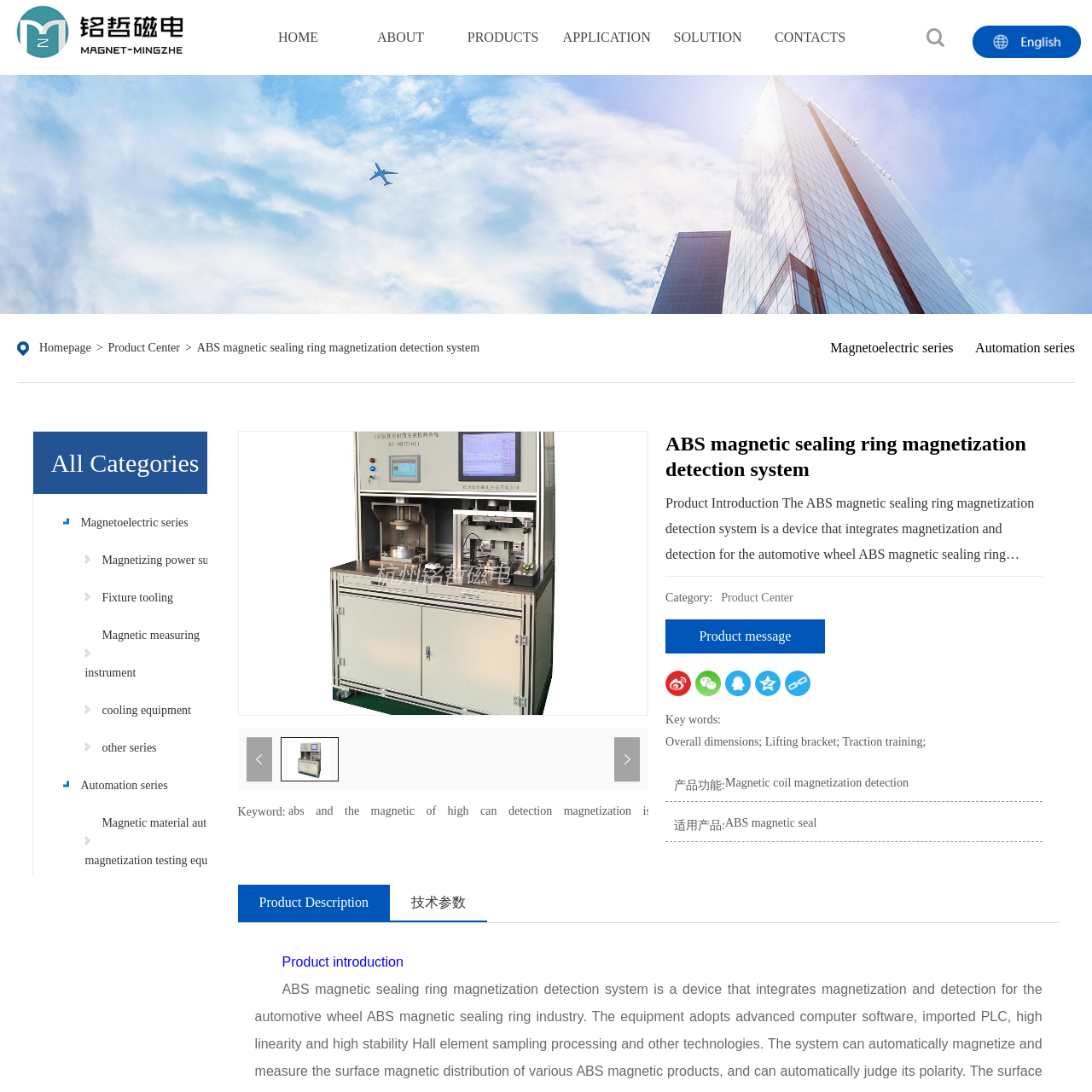Please locate the UI element described by "Automobile ABS magnetization testing equipment" and provide its bounding box coordinates.

[0.078, 0.816, 0.22, 0.862]